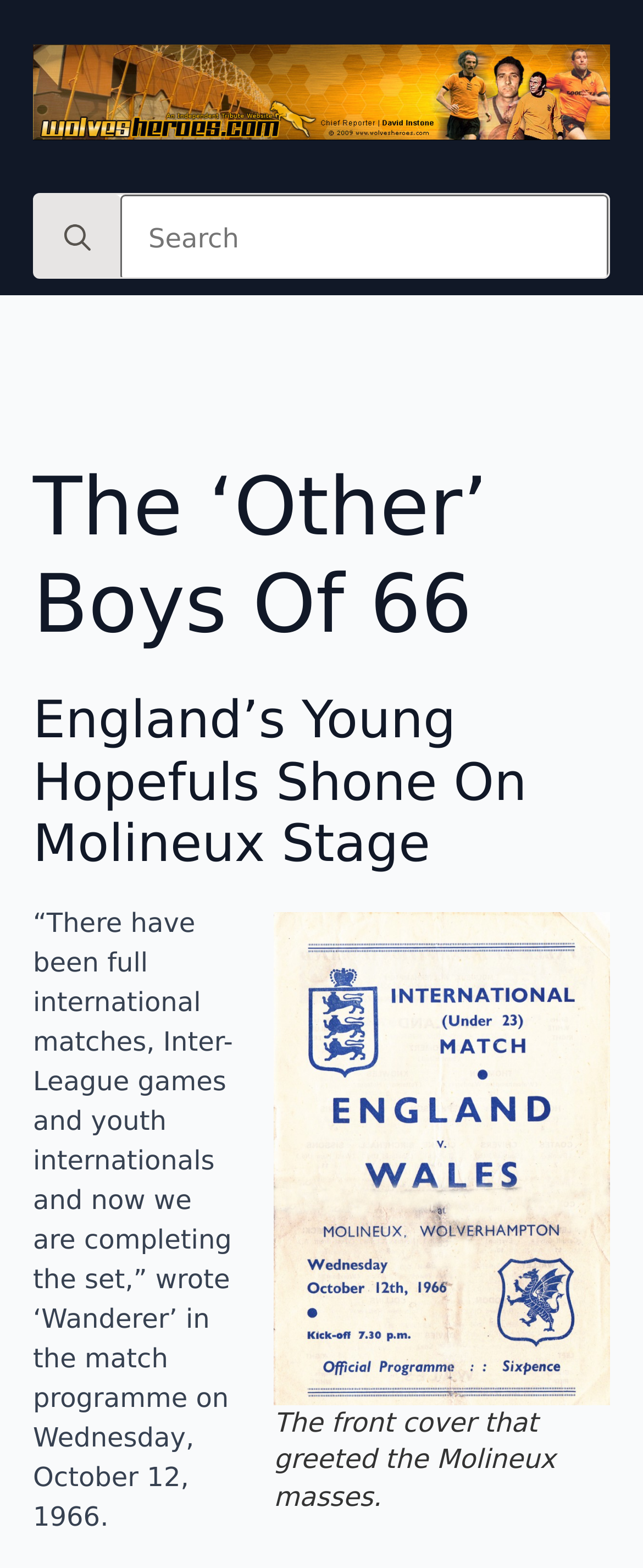Based on the image, give a detailed response to the question: What is the date mentioned in the article?

The date mentioned in the article is October 12, 1966, which is the date when the match programme was written by 'Wanderer'.